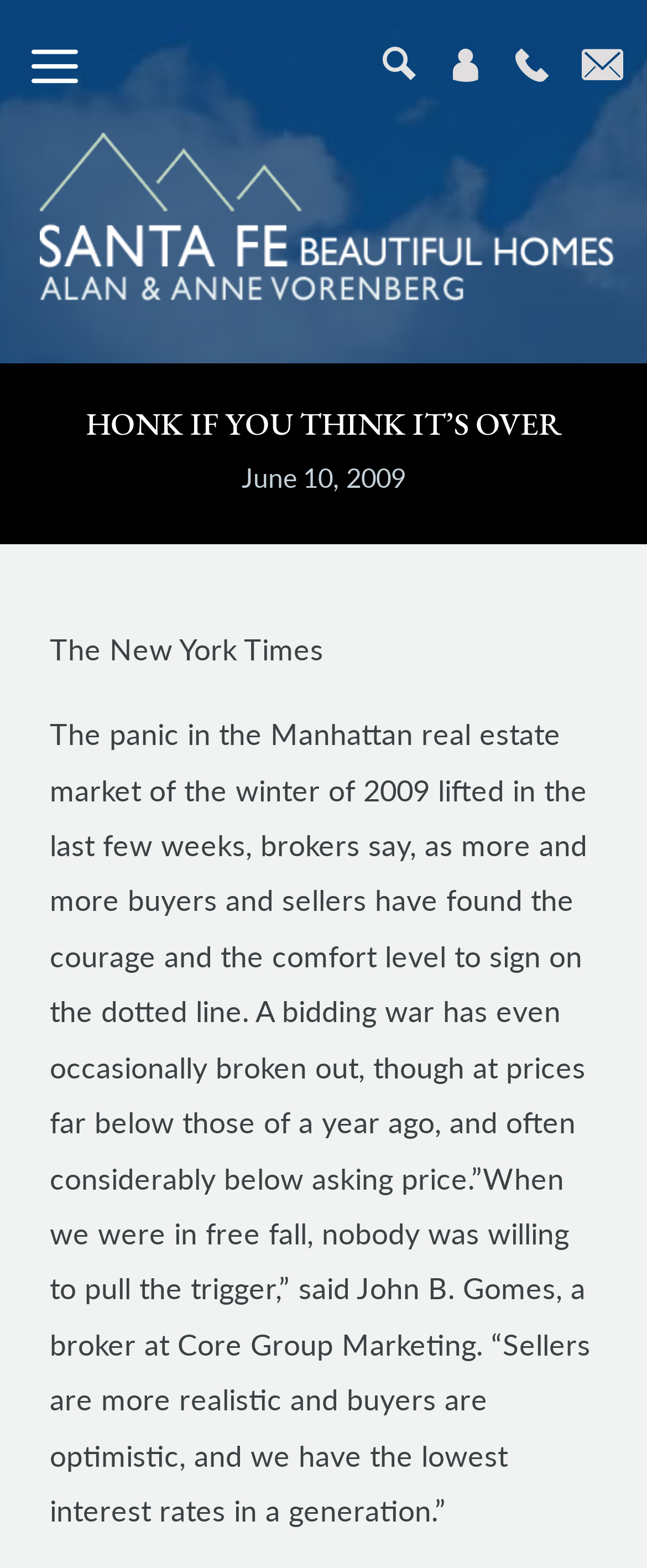What is the current state of the real estate market?
Answer the question with a thorough and detailed explanation.

The current state of the real estate market is improving, as indicated by the text 'The panic in the Manhattan real estate market of the winter of 2009 lifted in the last few weeks, brokers say, as more and more buyers and sellers have found the courage and the comfort level to sign on the dotted line.'